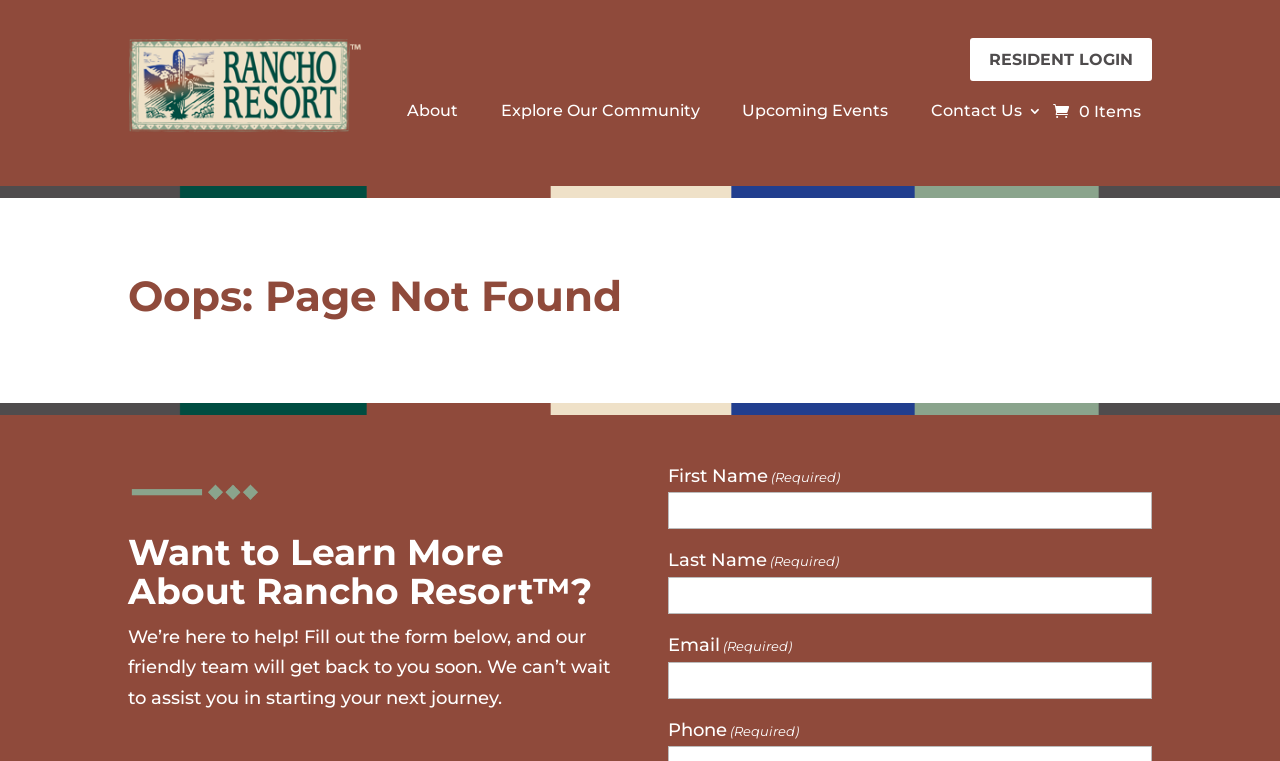Please answer the following query using a single word or phrase: 
What is the position of the 'Contact Us' link?

Top right